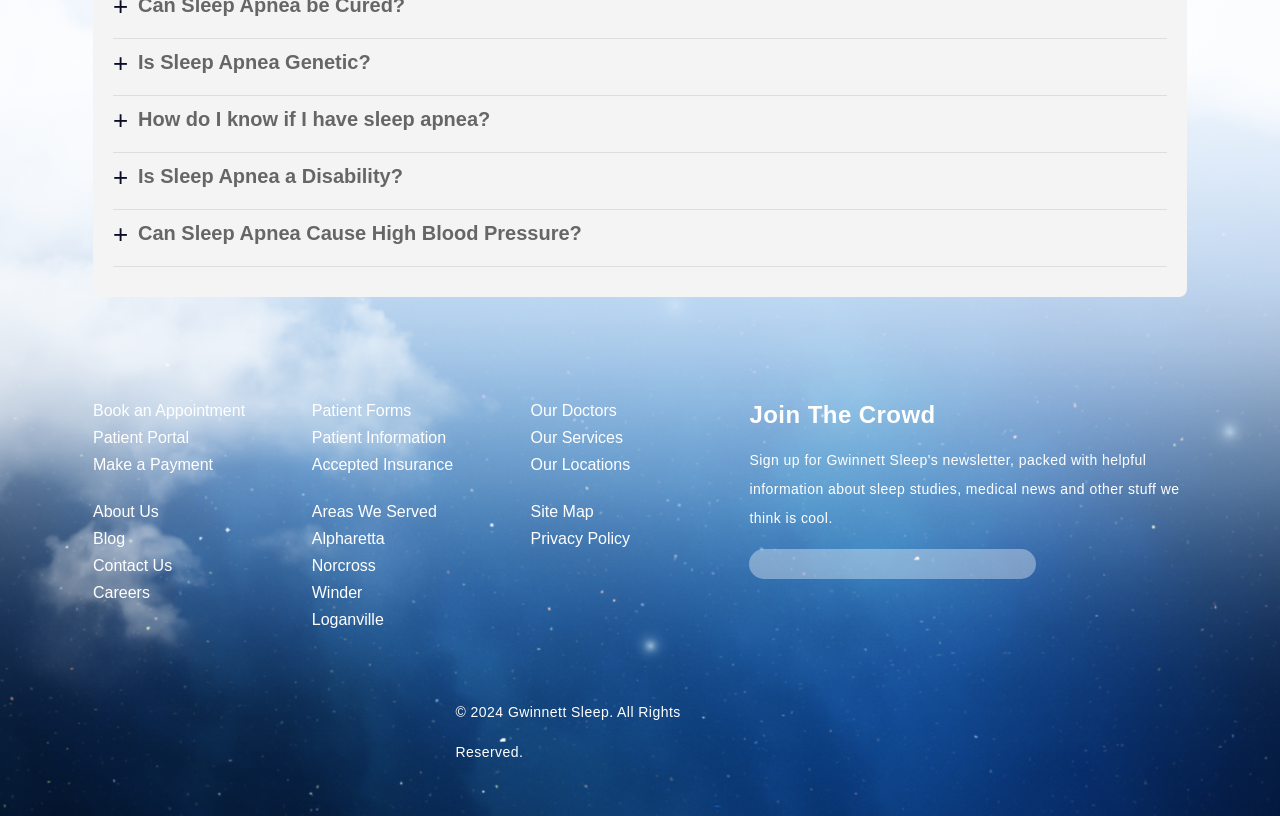Predict the bounding box of the UI element based on the description: "Careers". The coordinates should be four float numbers between 0 and 1, formatted as [left, top, right, bottom].

[0.073, 0.715, 0.117, 0.736]